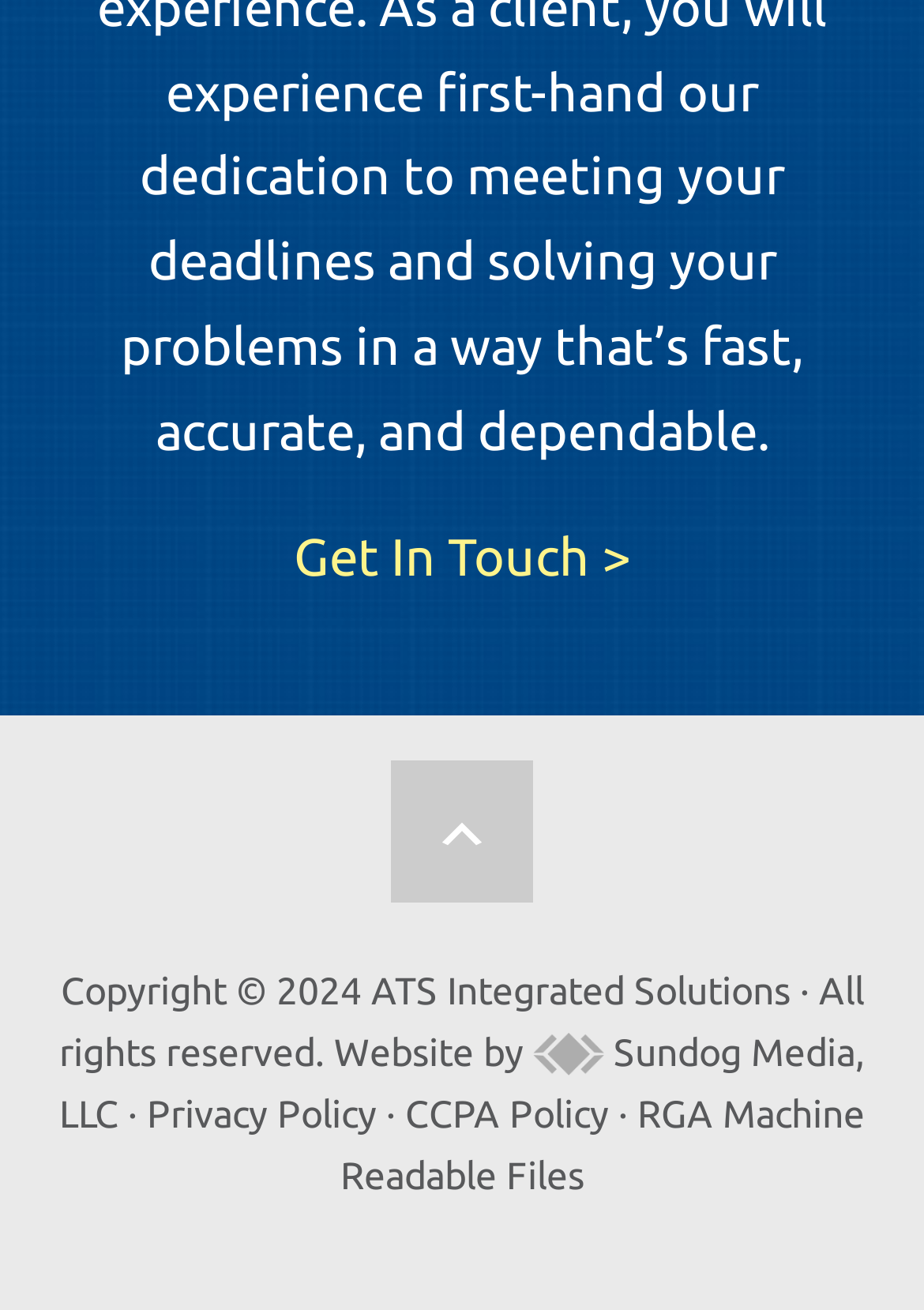Using the given element description, provide the bounding box coordinates (top-left x, top-left y, bottom-right x, bottom-right y) for the corresponding UI element in the screenshot: next Topic Guides

None